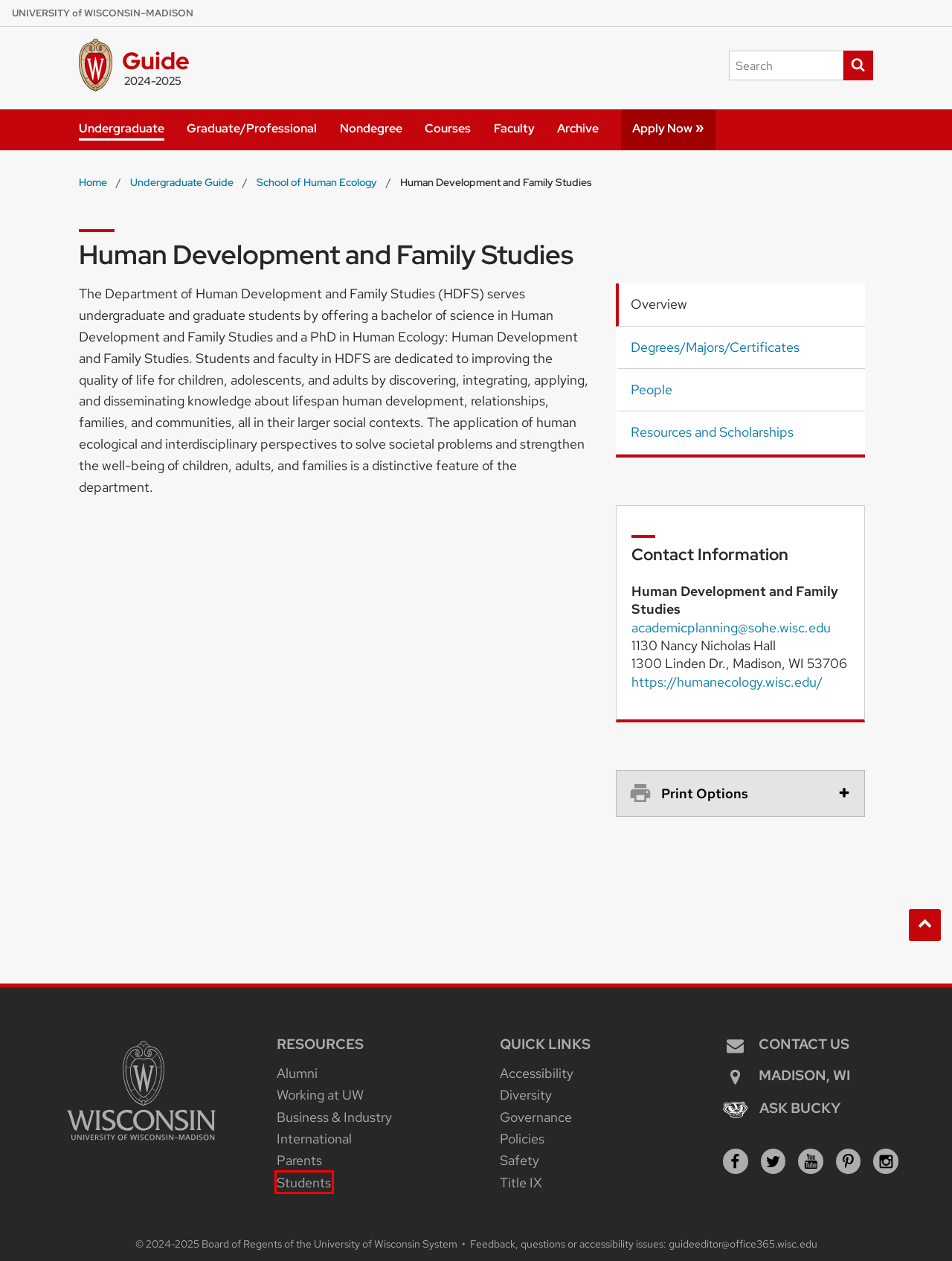Review the screenshot of a webpage which includes a red bounding box around an element. Select the description that best fits the new webpage once the element in the bounding box is clicked. Here are the candidates:
A. Ask Bucky – Campus and Visitor Relations – UW–Madison
B. Student Affairs – UW–Madison
C. Parent and Family Program – Connecting parents and families to the university – UW–Madison
D. Contact Us - University of Wisconsin–Madison
E. Home - UW–Madison Police Department
F. Apply - University of Wisconsin–Madison
G. Office of Business Engagement – Advance your business with UW–Madison – UW–Madison
H. International Division – University of Wisconsin–Madison – UW–Madison

B